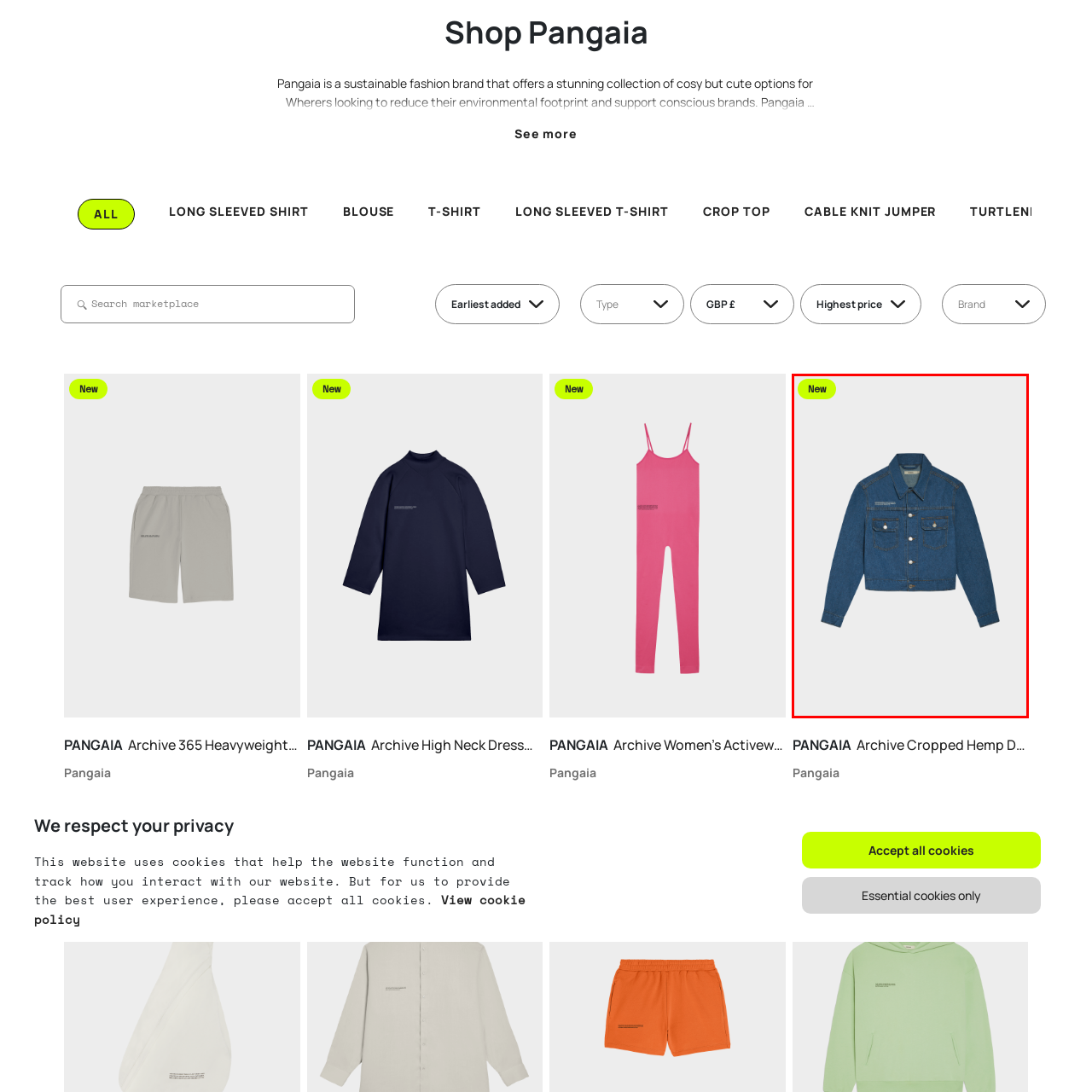Check the image marked by the red frame and reply to the question using one word or phrase:
What is the design feature of the jacket's silhouette?

Cropped